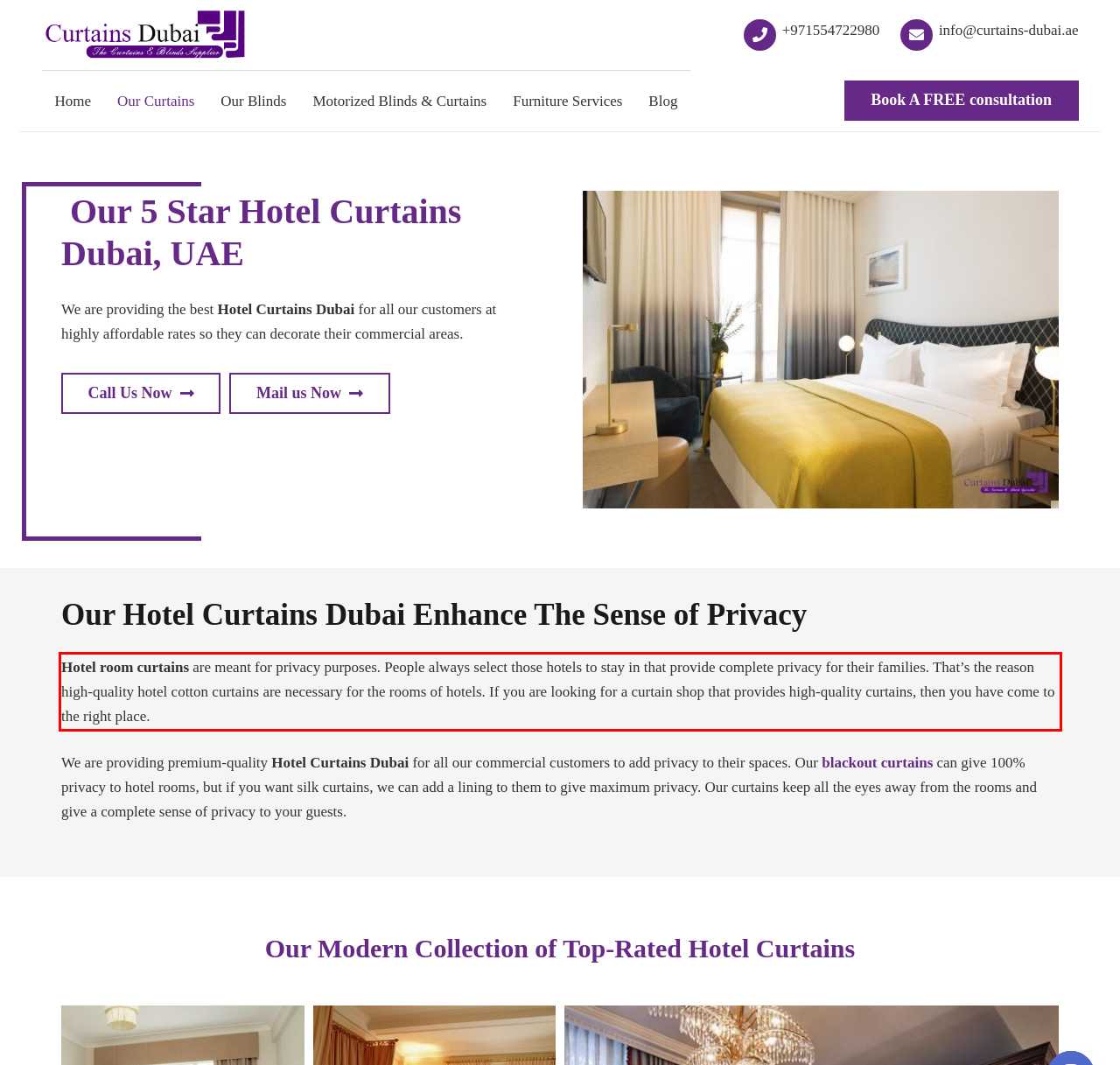Using the webpage screenshot, recognize and capture the text within the red bounding box.

Hotel room curtains are meant for privacy purposes. People always select those hotels to stay in that provide complete privacy for their families. That’s the reason high-quality hotel cotton curtains are necessary for the rooms of hotels. If you are looking for a curtain shop that provides high-quality curtains, then you have come to the right place.